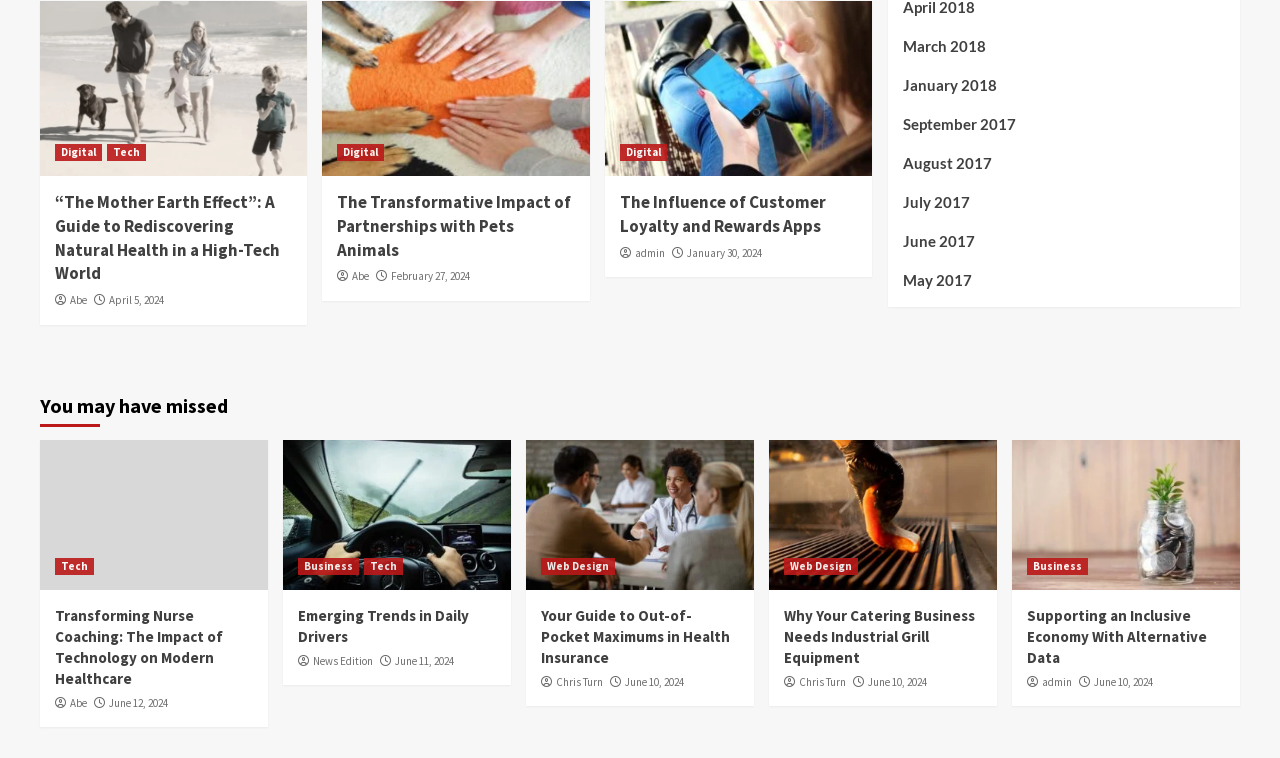What is the purpose of the section 'You may have missed'? Observe the screenshot and provide a one-word or short phrase answer.

To show recent or popular articles